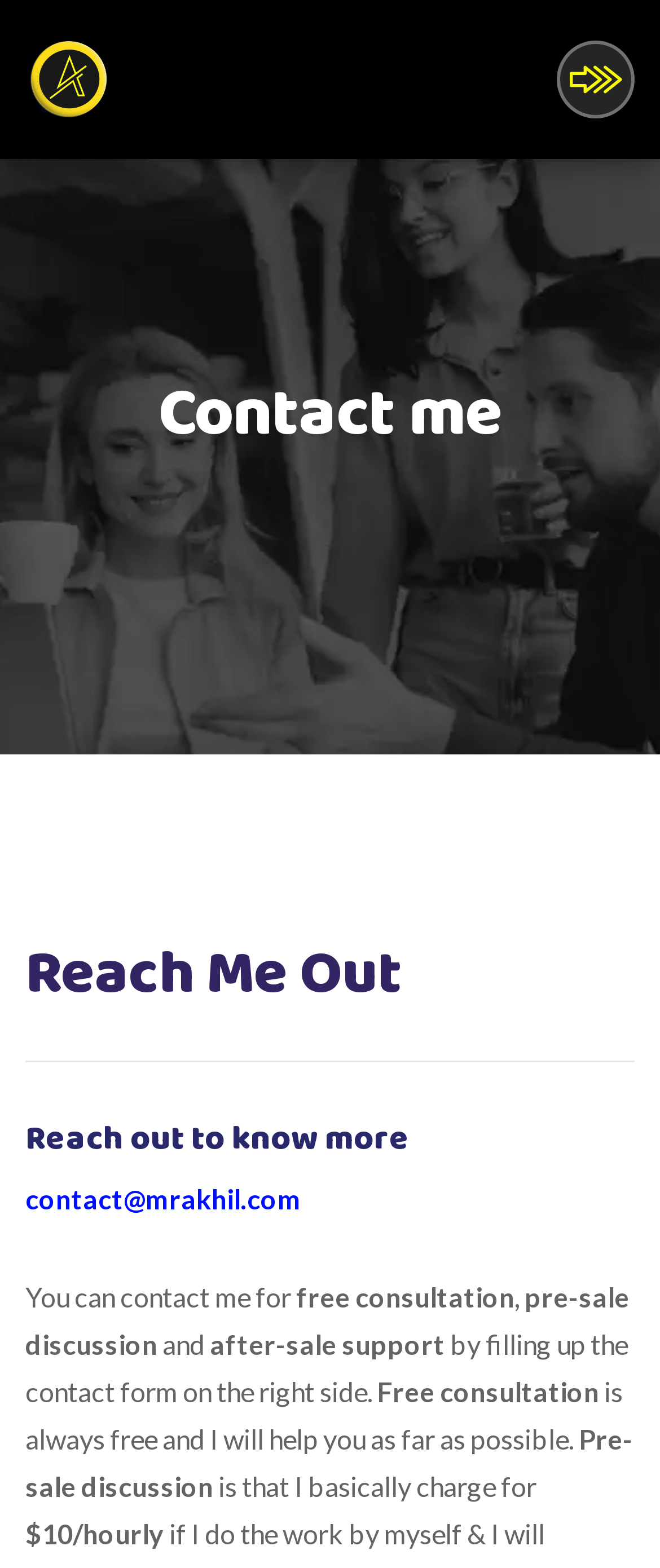What is the purpose of the contact form?
Provide a fully detailed and comprehensive answer to the question.

The contact form is mentioned on the right side of the webpage, and according to the text, it can be used for free consultation, pre-sale discussion, and after-sale support.